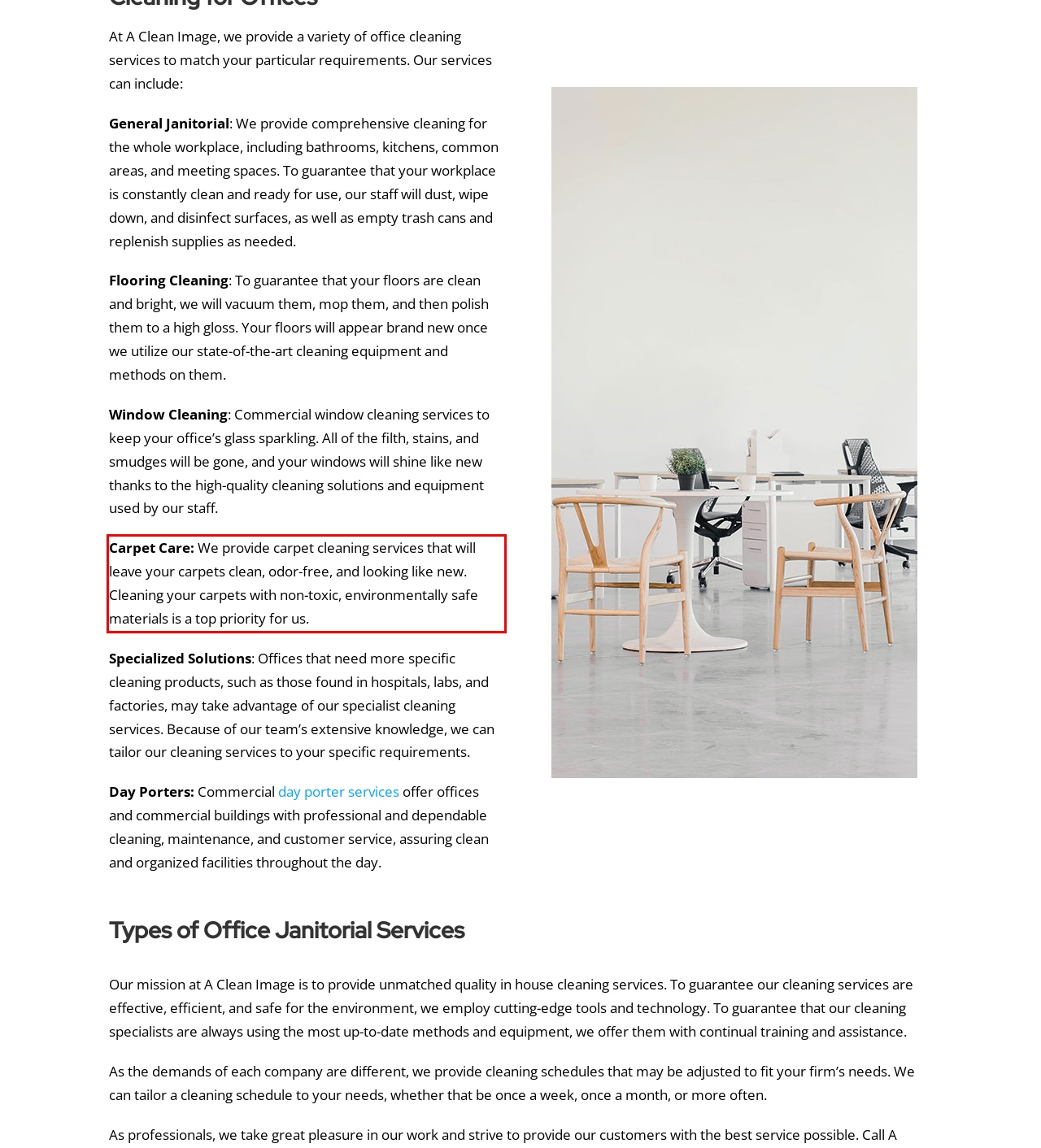Please examine the webpage screenshot containing a red bounding box and use OCR to recognize and output the text inside the red bounding box.

Carpet Care: We provide carpet cleaning services that will leave your carpets clean, odor-free, and looking like new. Cleaning your carpets with non-toxic, environmentally safe materials is a top priority for us.